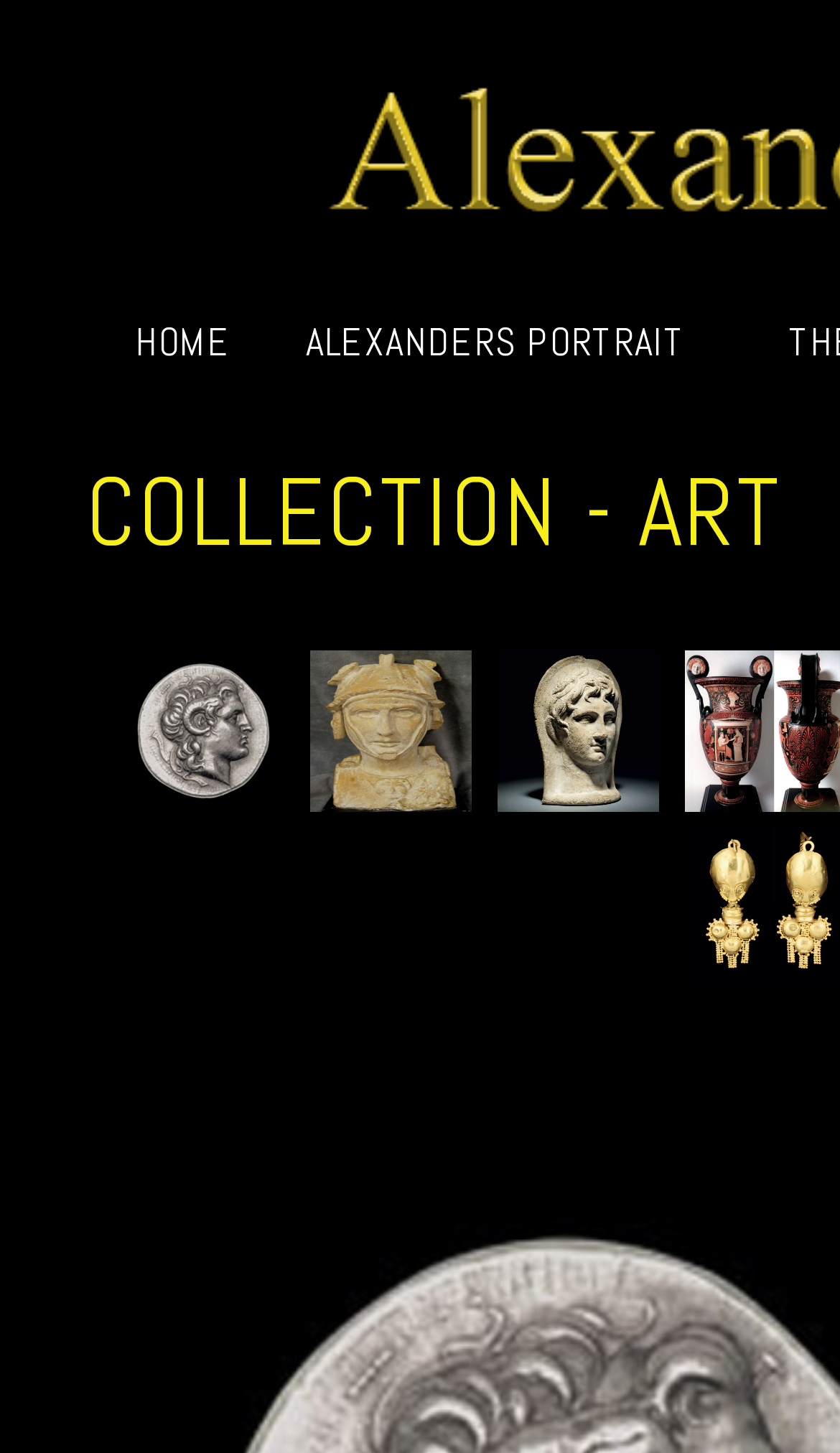Determine the bounding box for the UI element that matches this description: "ALEXANDERS PORTRAIT".

[0.333, 0.208, 0.846, 0.263]